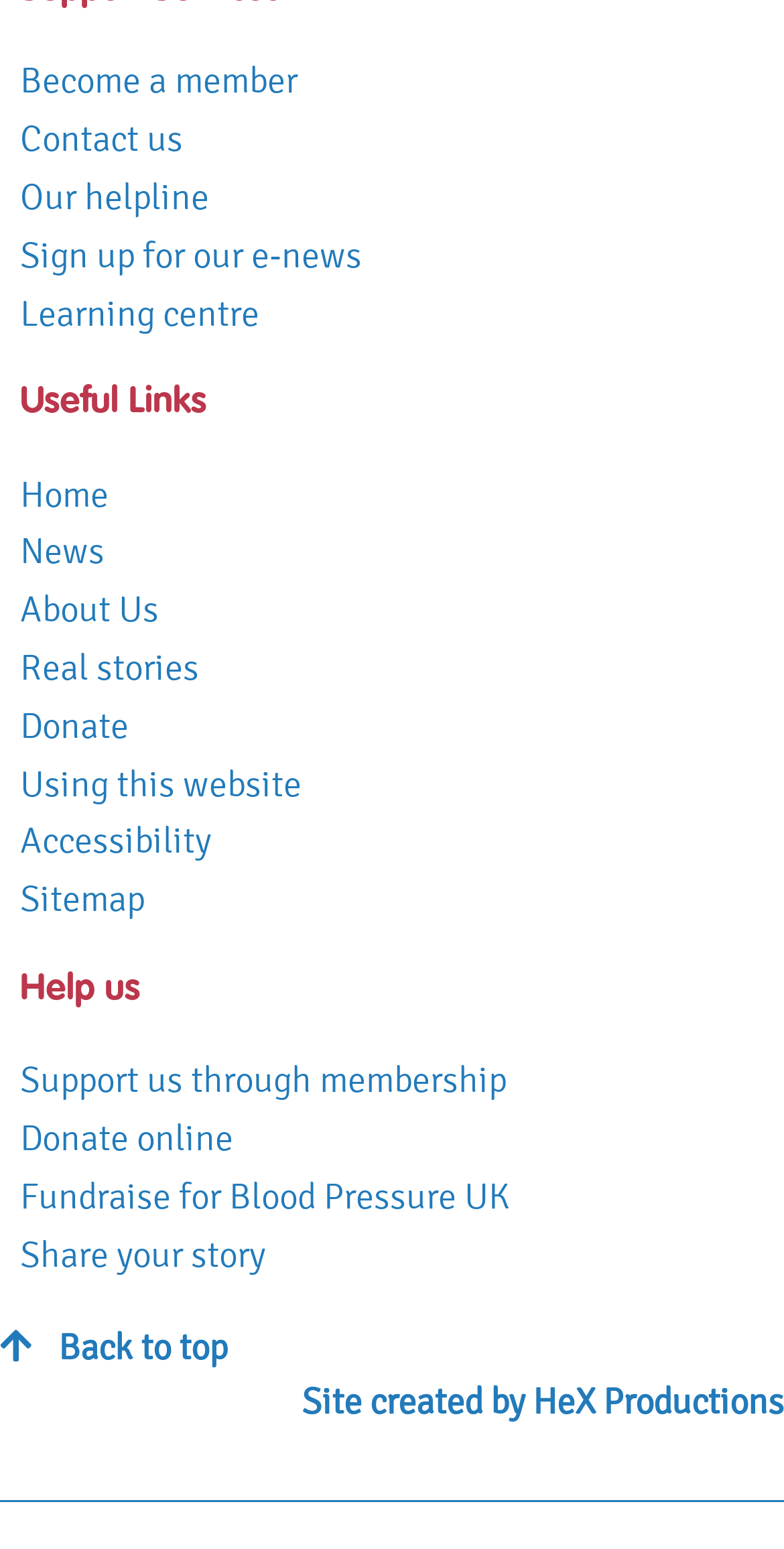Identify the bounding box coordinates of the element to click to follow this instruction: 'Discover Travel & Tourism'. Ensure the coordinates are four float values between 0 and 1, provided as [left, top, right, bottom].

None